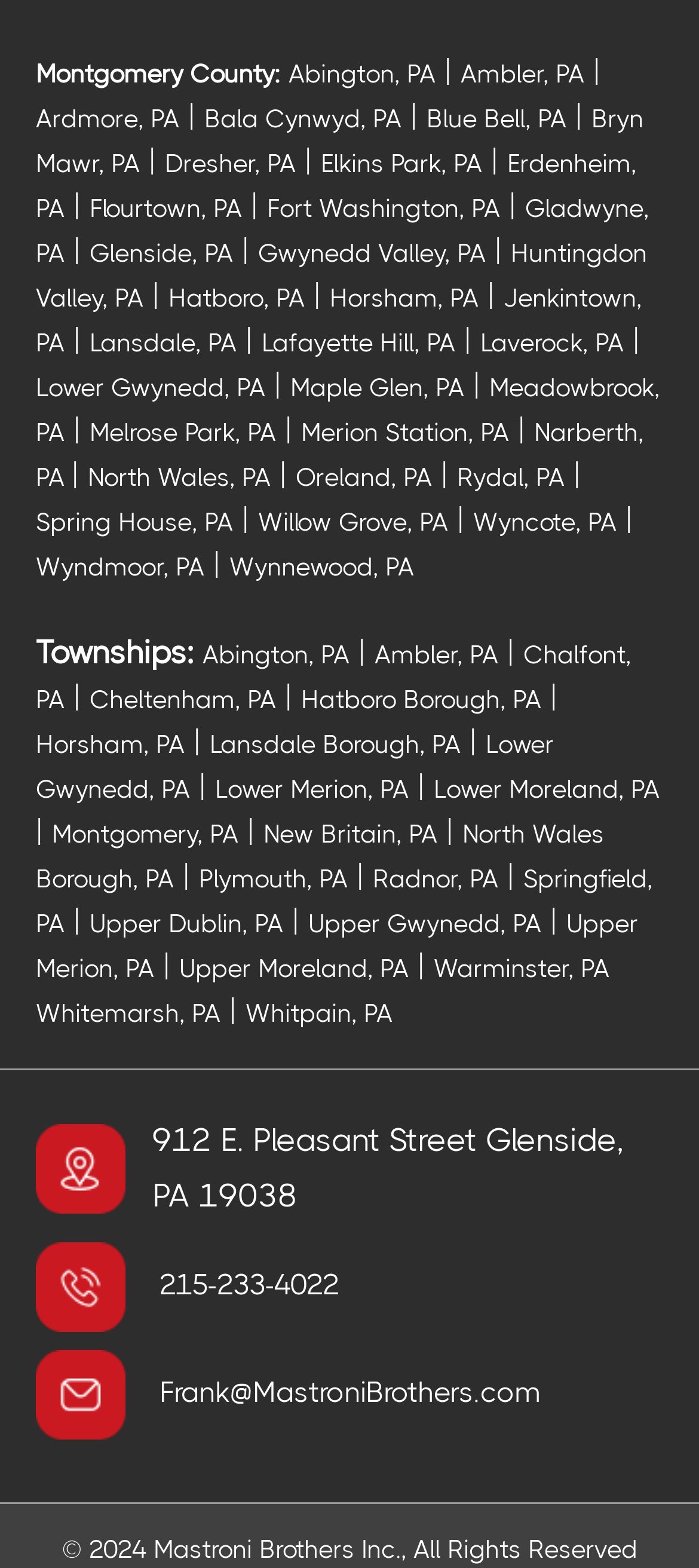Determine the bounding box coordinates for the clickable element required to fulfill the instruction: "Go to Ambler, PA". Provide the coordinates as four float numbers between 0 and 1, i.e., [left, top, right, bottom].

[0.659, 0.038, 0.836, 0.056]